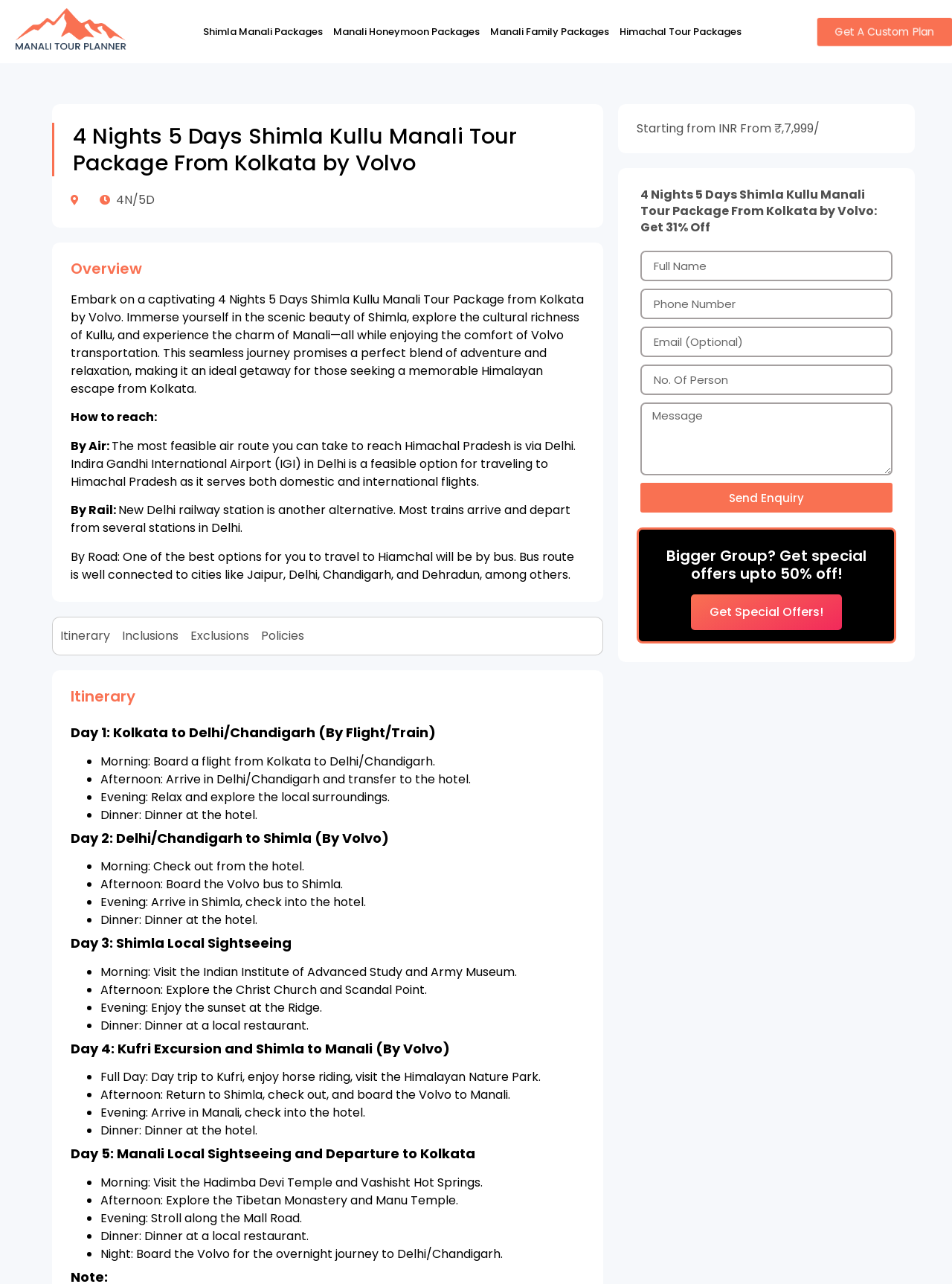Respond with a single word or phrase to the following question: What is the mode of transportation from Delhi/Chandigarh to Shimla?

By Volvo